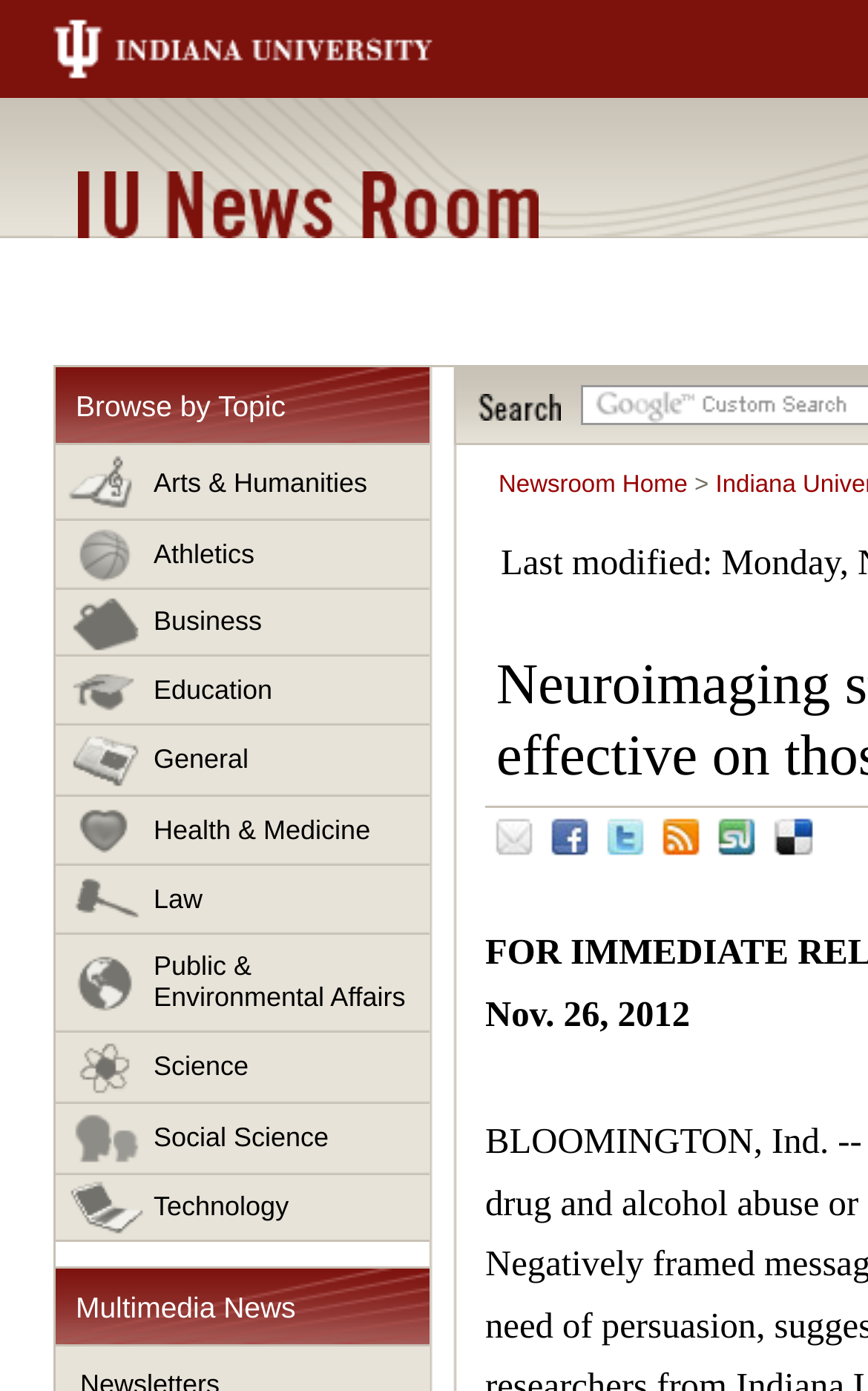How many social media links are available?
Refer to the image and provide a thorough answer to the question.

The webpage has a section with social media links, which includes 'Email', 'Facebook', 'Twitter', 'Newsfeeds', and 'StumbleUpon', making a total of 5 social media links.